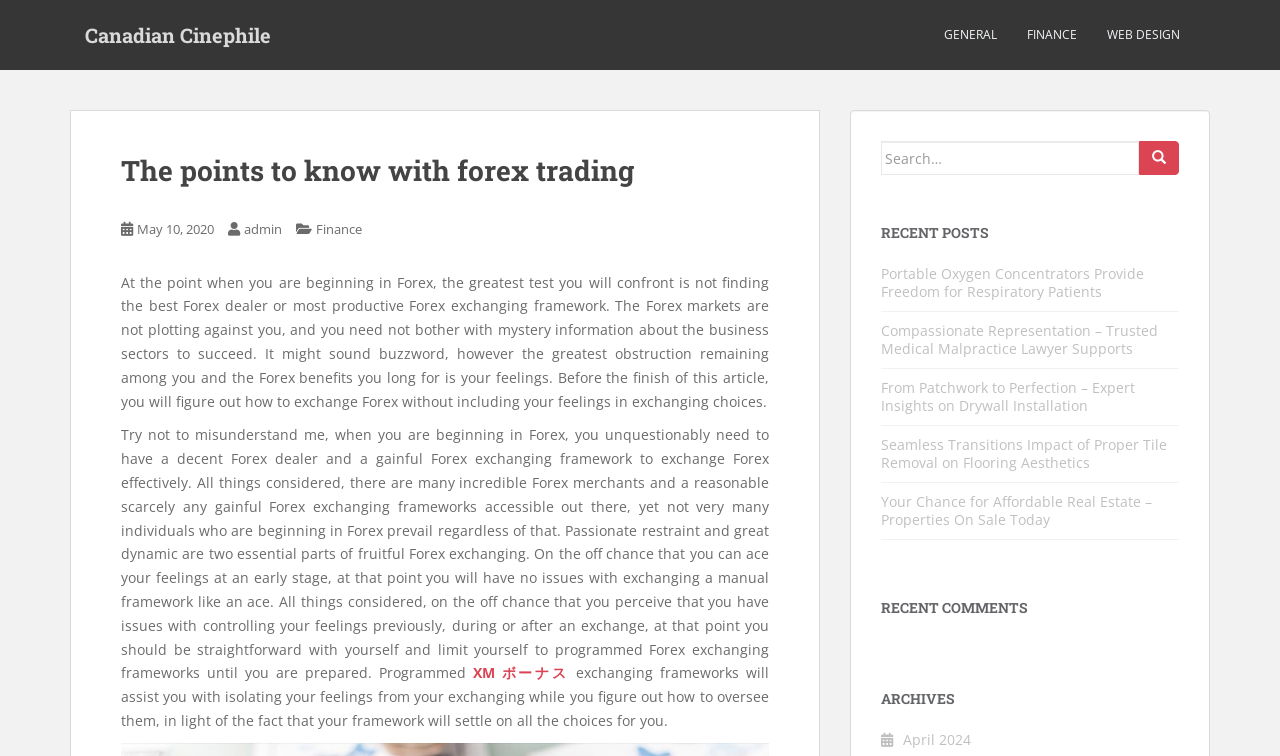Pinpoint the bounding box coordinates for the area that should be clicked to perform the following instruction: "View the 'April 2024' archives".

[0.705, 0.966, 0.759, 0.991]